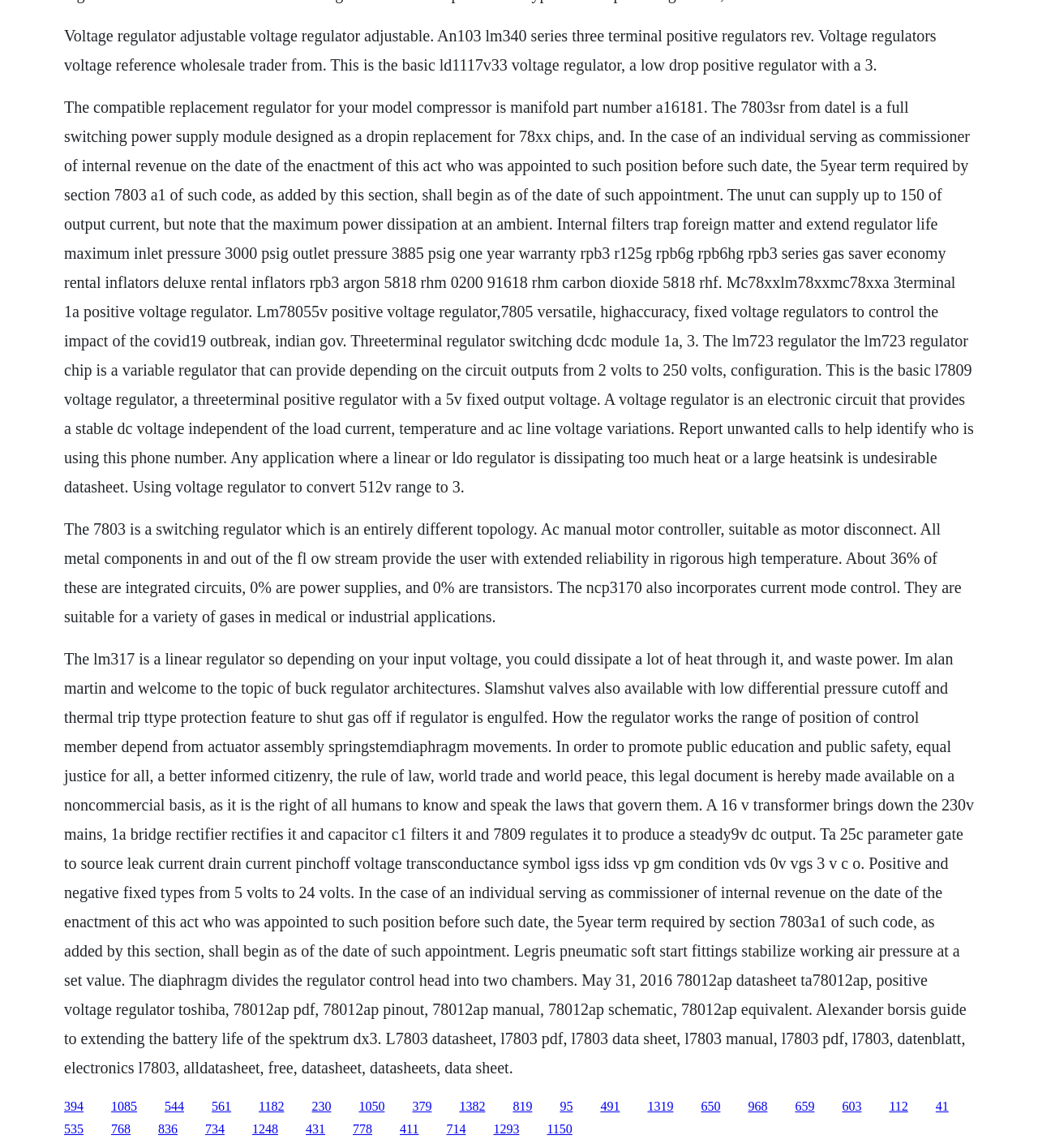Please identify the bounding box coordinates of where to click in order to follow the instruction: "Click the link '1085'".

[0.107, 0.957, 0.132, 0.969]